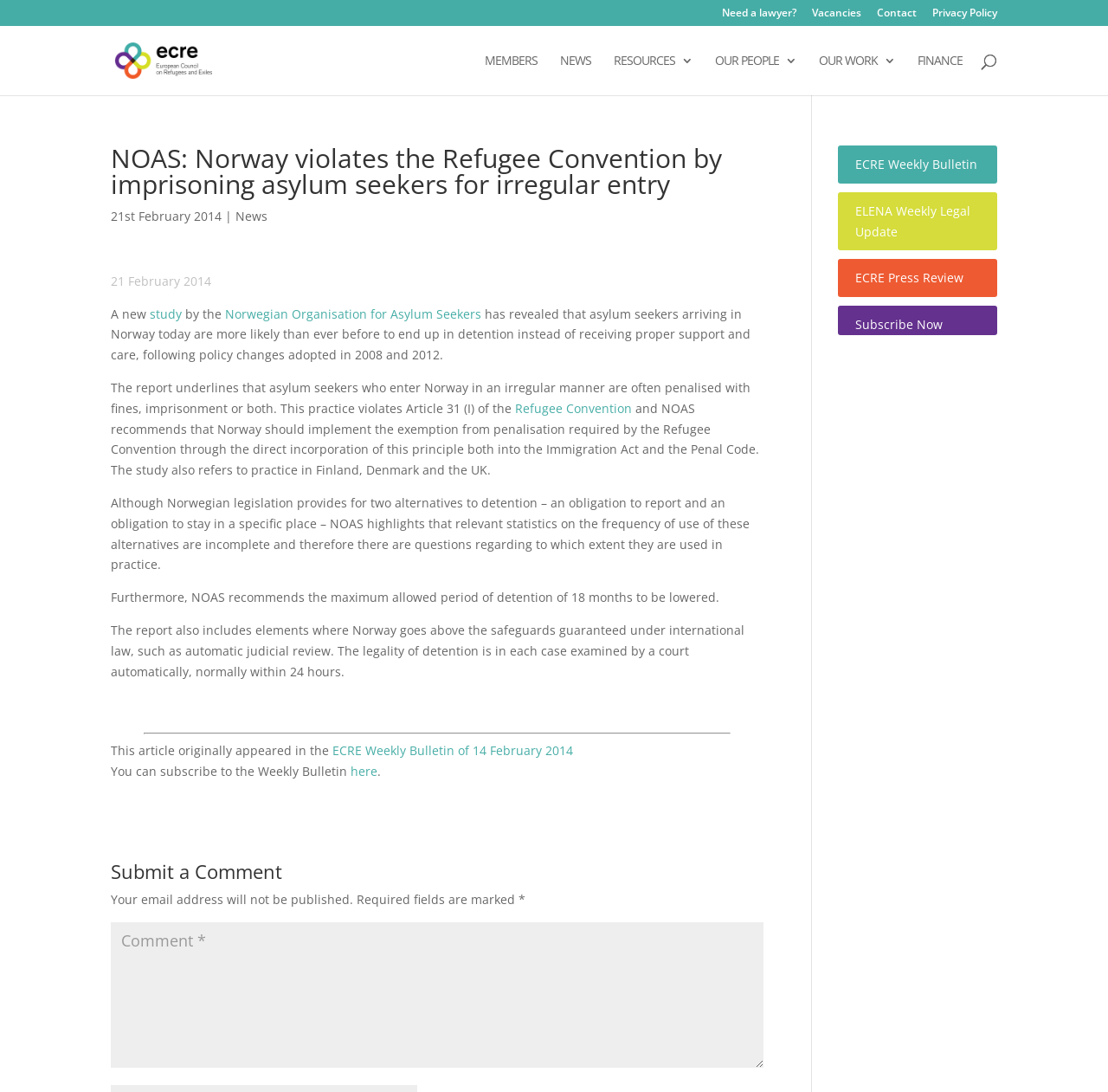What is the name of the organization mentioned in the webpage?
Look at the image and respond with a single word or a short phrase.

European Council on Refugees and Exiles